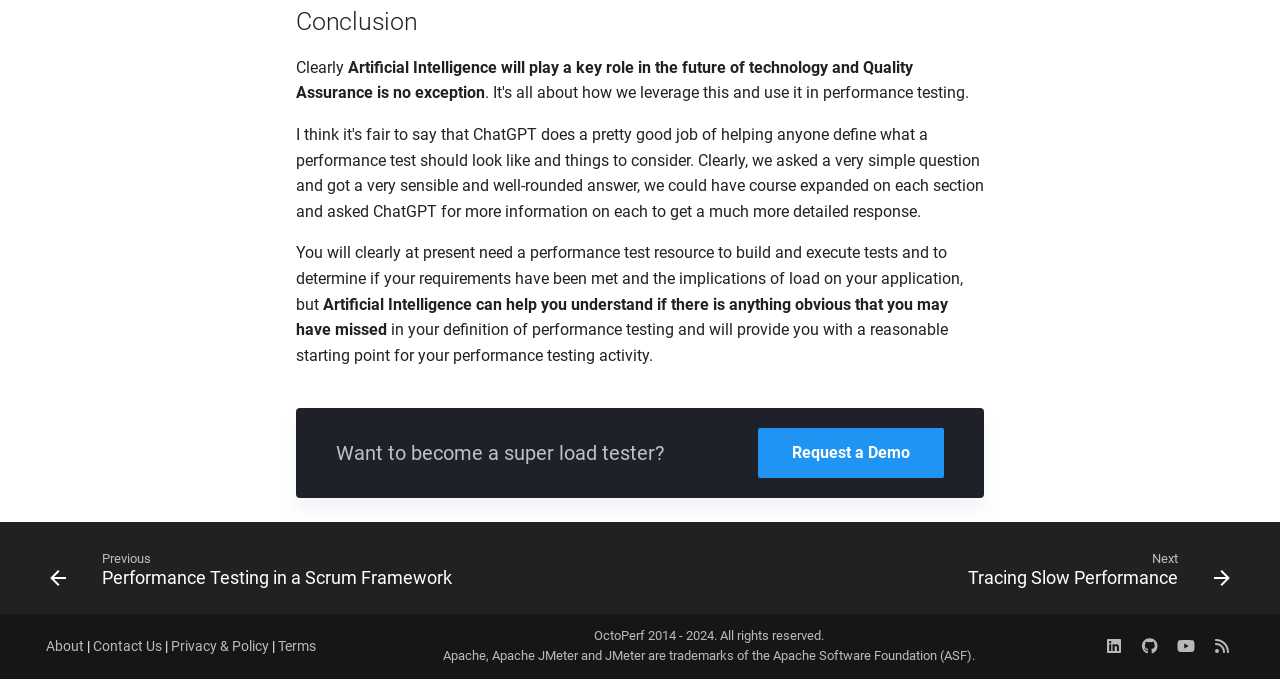Locate the bounding box of the UI element described in the following text: "Apache Software Foundation (ASF)".

[0.604, 0.955, 0.759, 0.977]